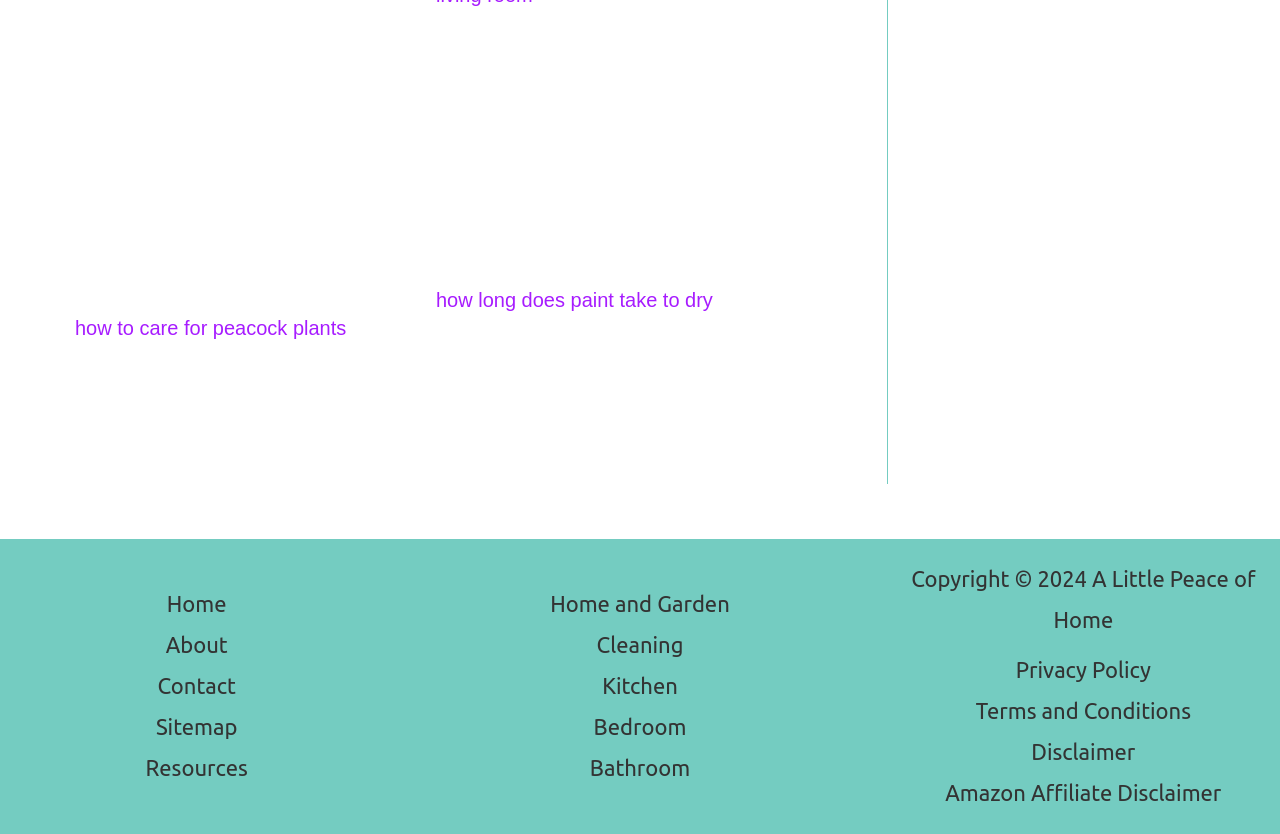Can you specify the bounding box coordinates for the region that should be clicked to fulfill this instruction: "Read more about how long does paint take to dry".

[0.341, 0.168, 0.603, 0.198]